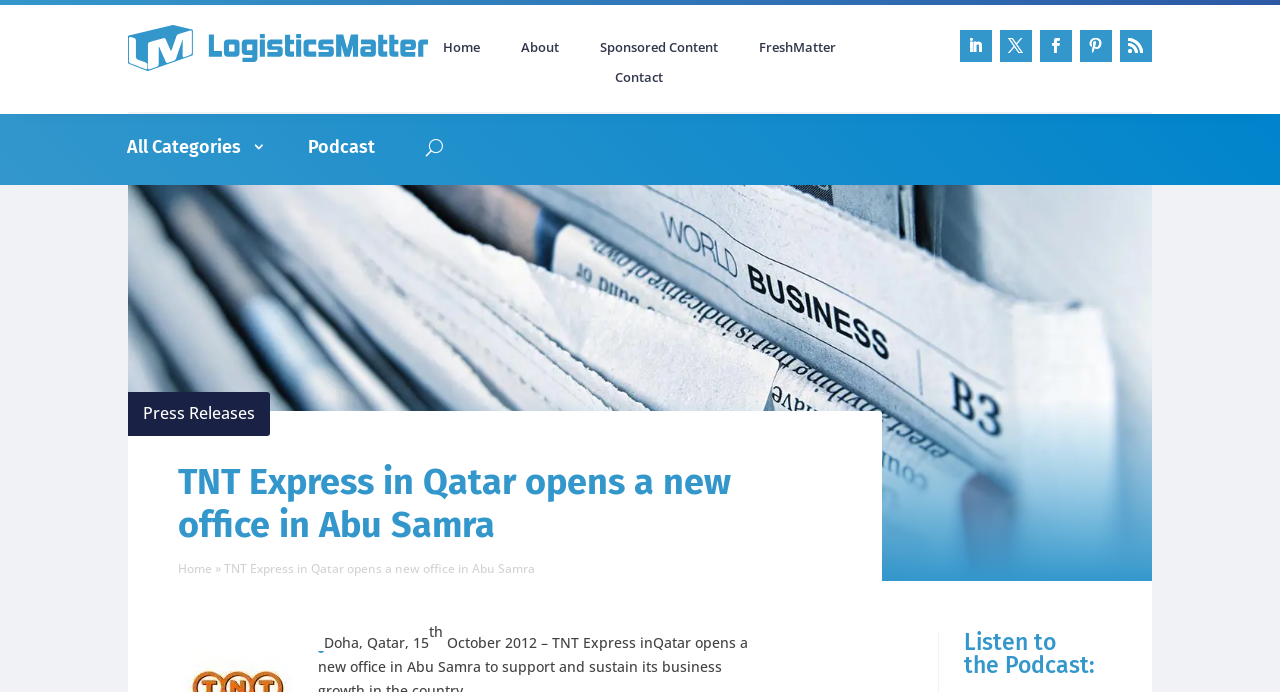What is the date mentioned in the article?
Please answer using one word or phrase, based on the screenshot.

15th October 2012